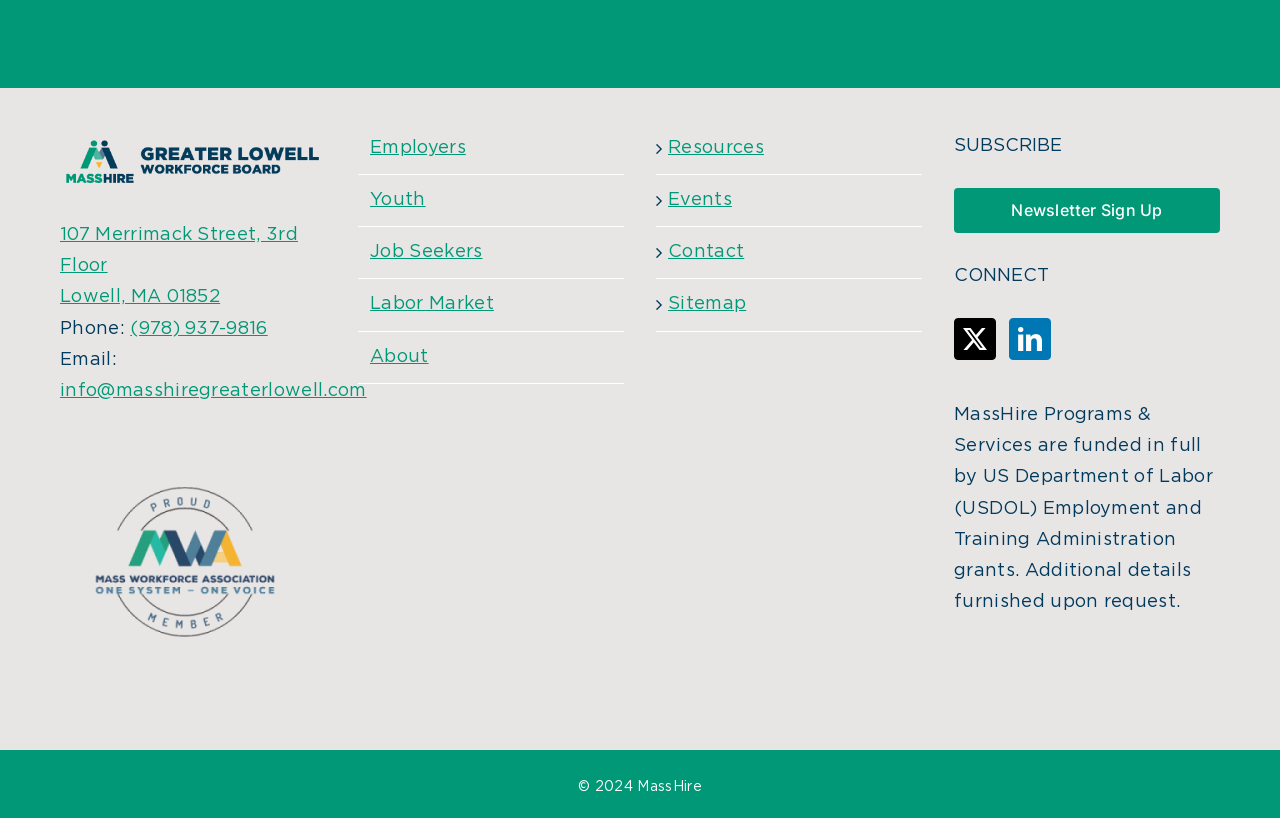What is the address of MassHire?
Please respond to the question with a detailed and well-explained answer.

I found the address by looking at the link element with the text '107 Merrimack Street, 3rd Floor Lowell, MA 01852' which is a child of the 'contentinfo' element.